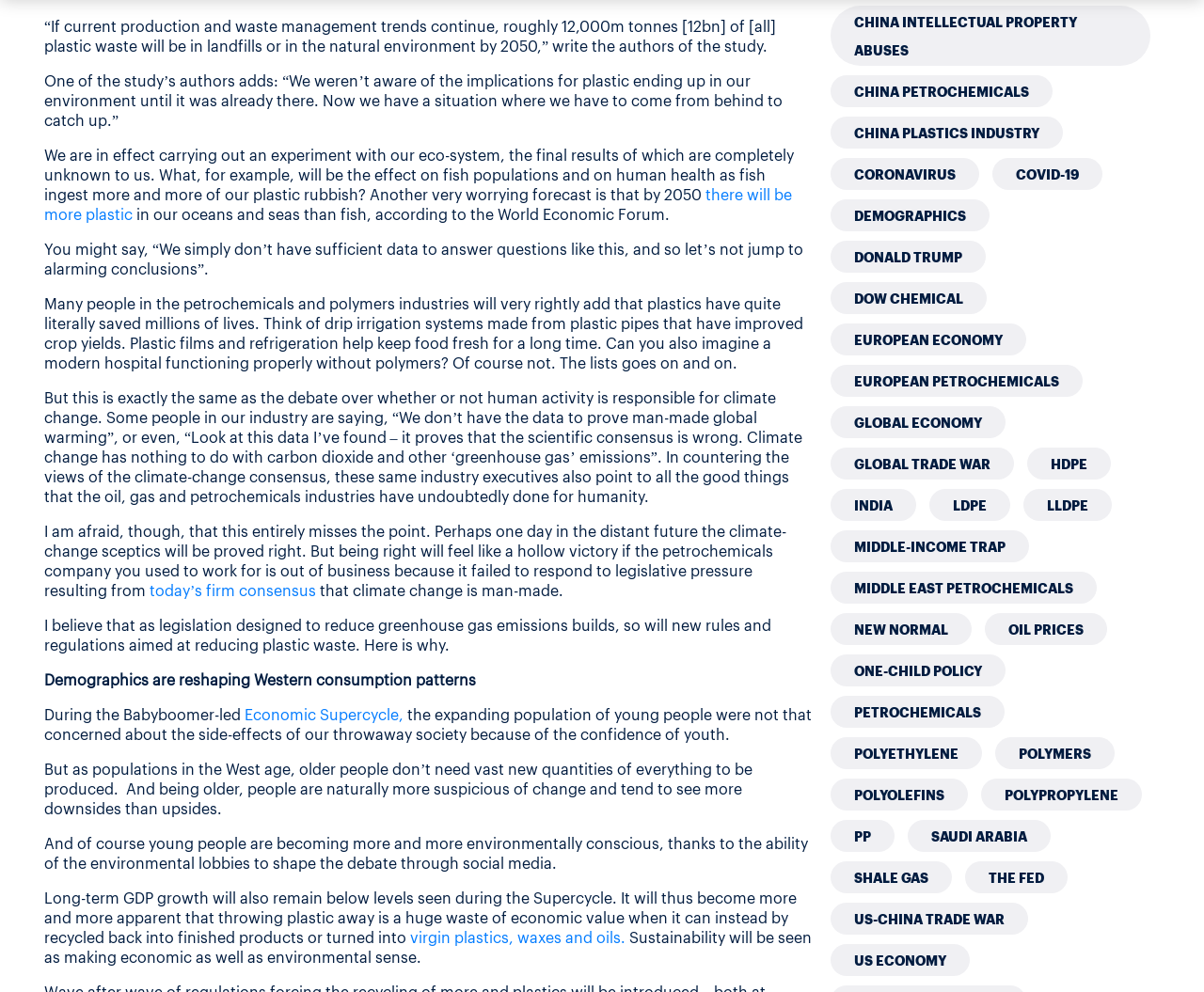Please identify the bounding box coordinates of the element I need to click to follow this instruction: "Click on the link to understand the implications of virgin plastics, waxes, and oils".

[0.341, 0.934, 0.52, 0.955]